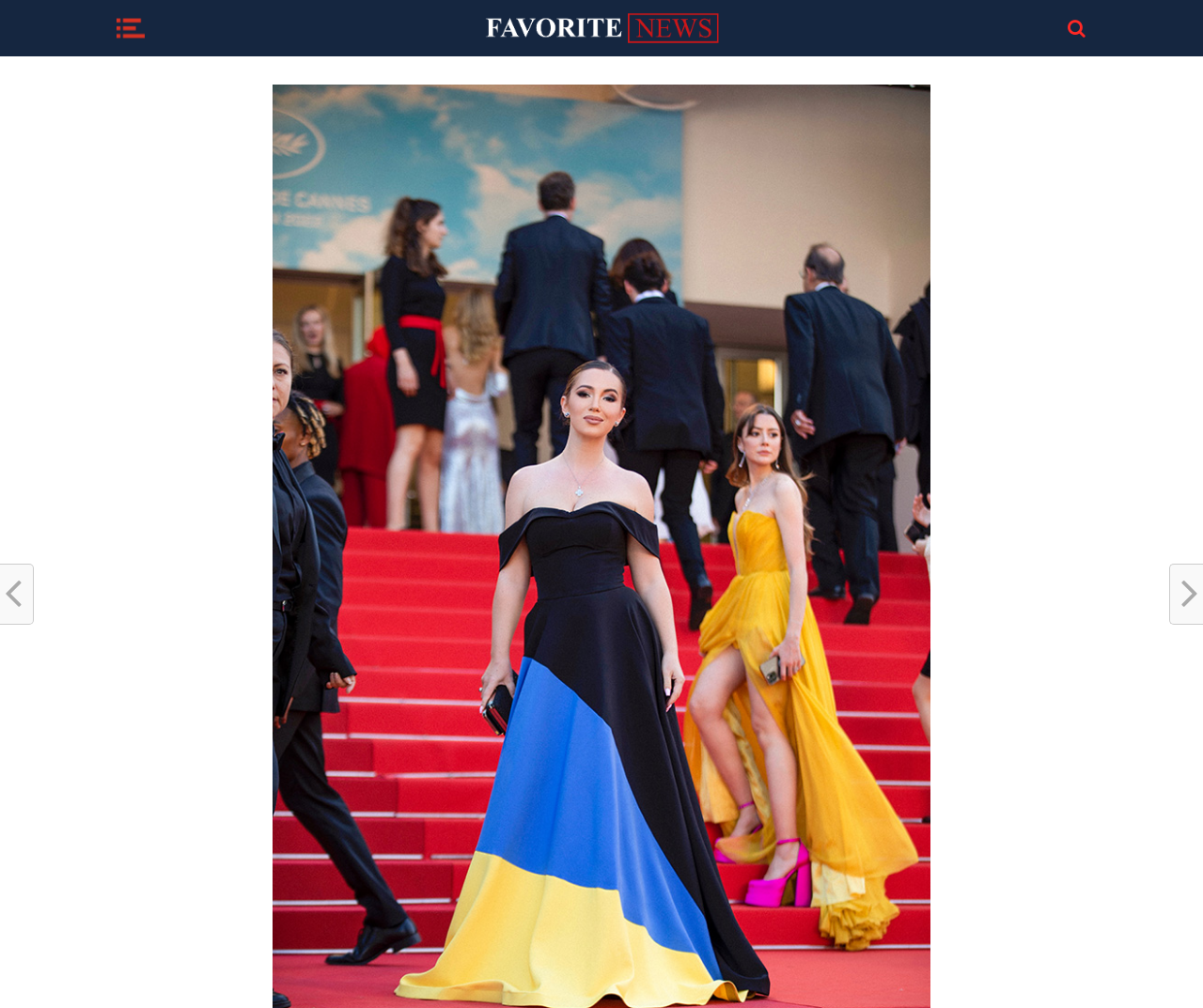Based on the element description: "parent_node: Favorite News", identify the bounding box coordinates for this UI element. The coordinates must be four float numbers between 0 and 1, listed as [left, top, right, bottom].

[0.402, 0.052, 0.598, 0.071]